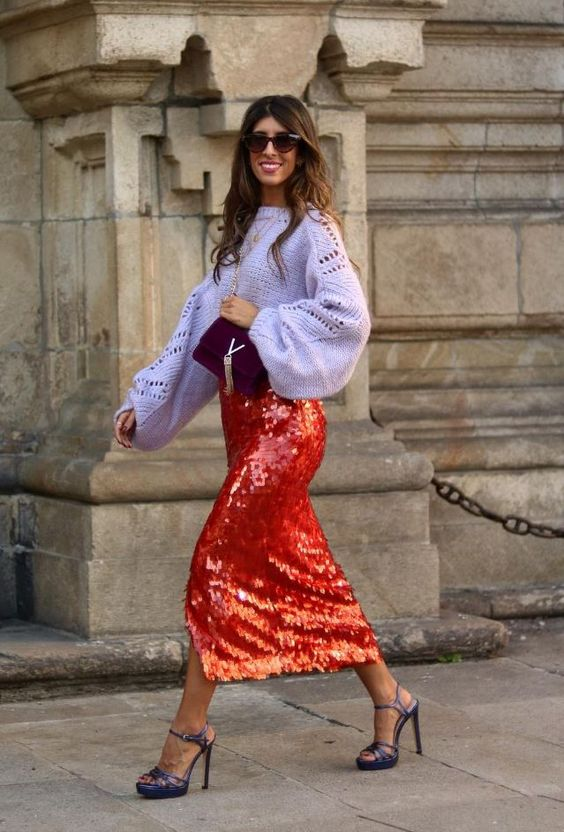Answer the question below with a single word or a brief phrase: 
What type of sleeves does the sweater have?

Balloon sleeves